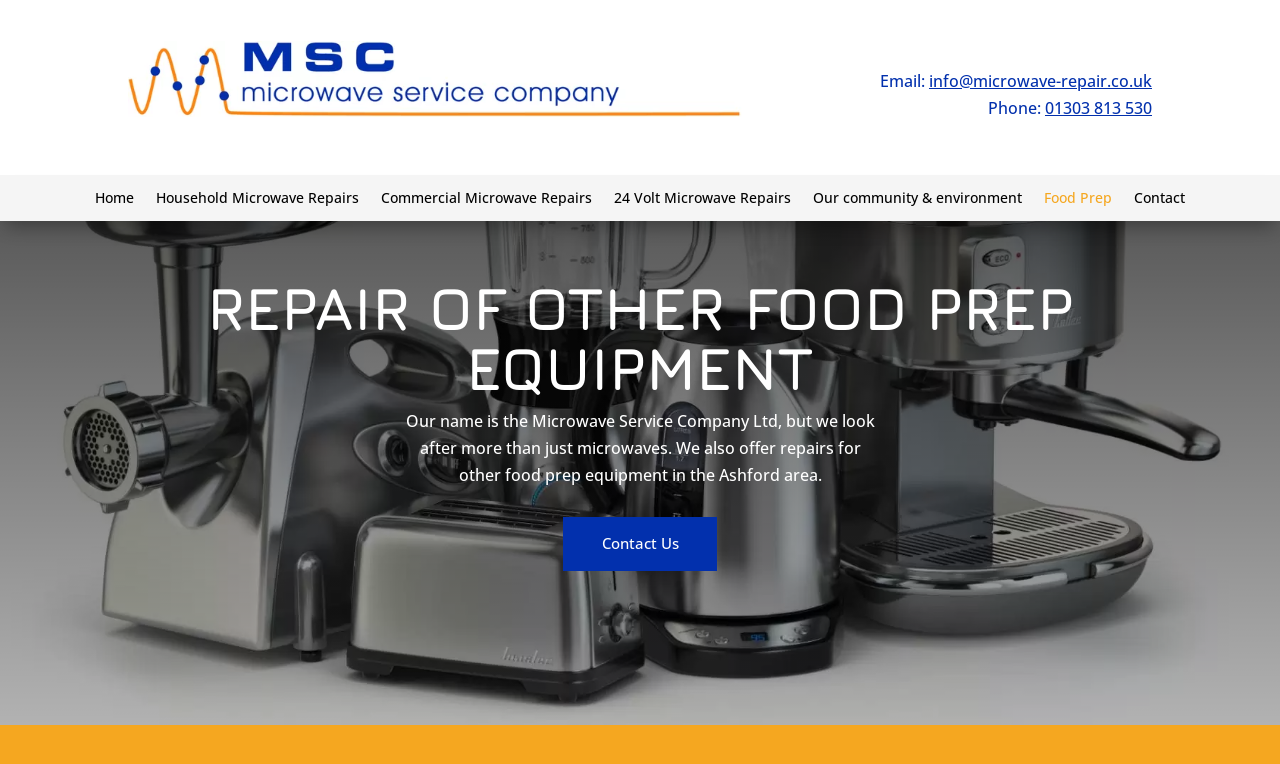Find the bounding box coordinates of the clickable area required to complete the following action: "Send an email to the company".

[0.726, 0.091, 0.9, 0.12]